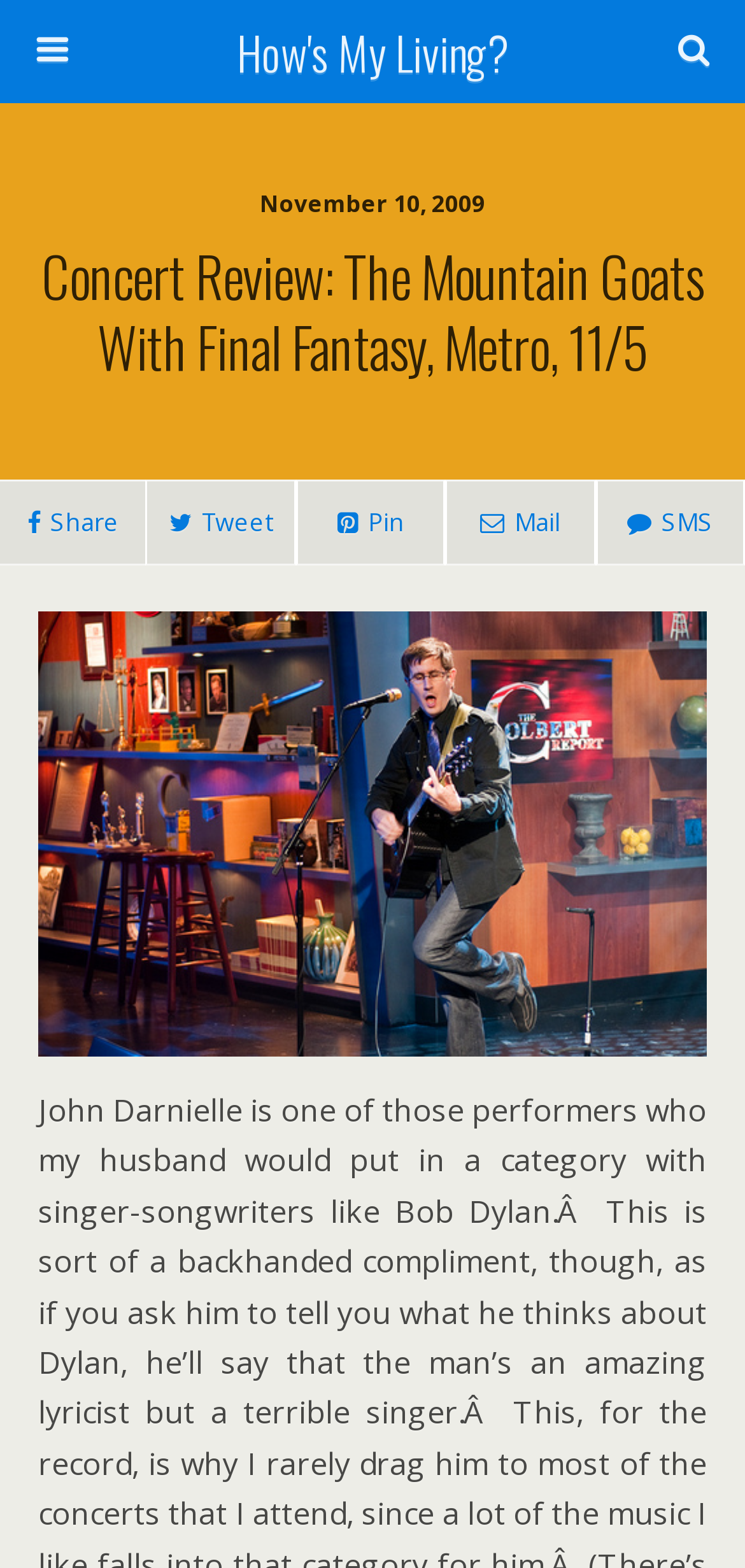Please answer the following question as detailed as possible based on the image: 
What is the purpose of the textbox at the top right?

I found the purpose of the textbox at the top right by looking at the OCR text of the textbox which says 'Search this website…'.